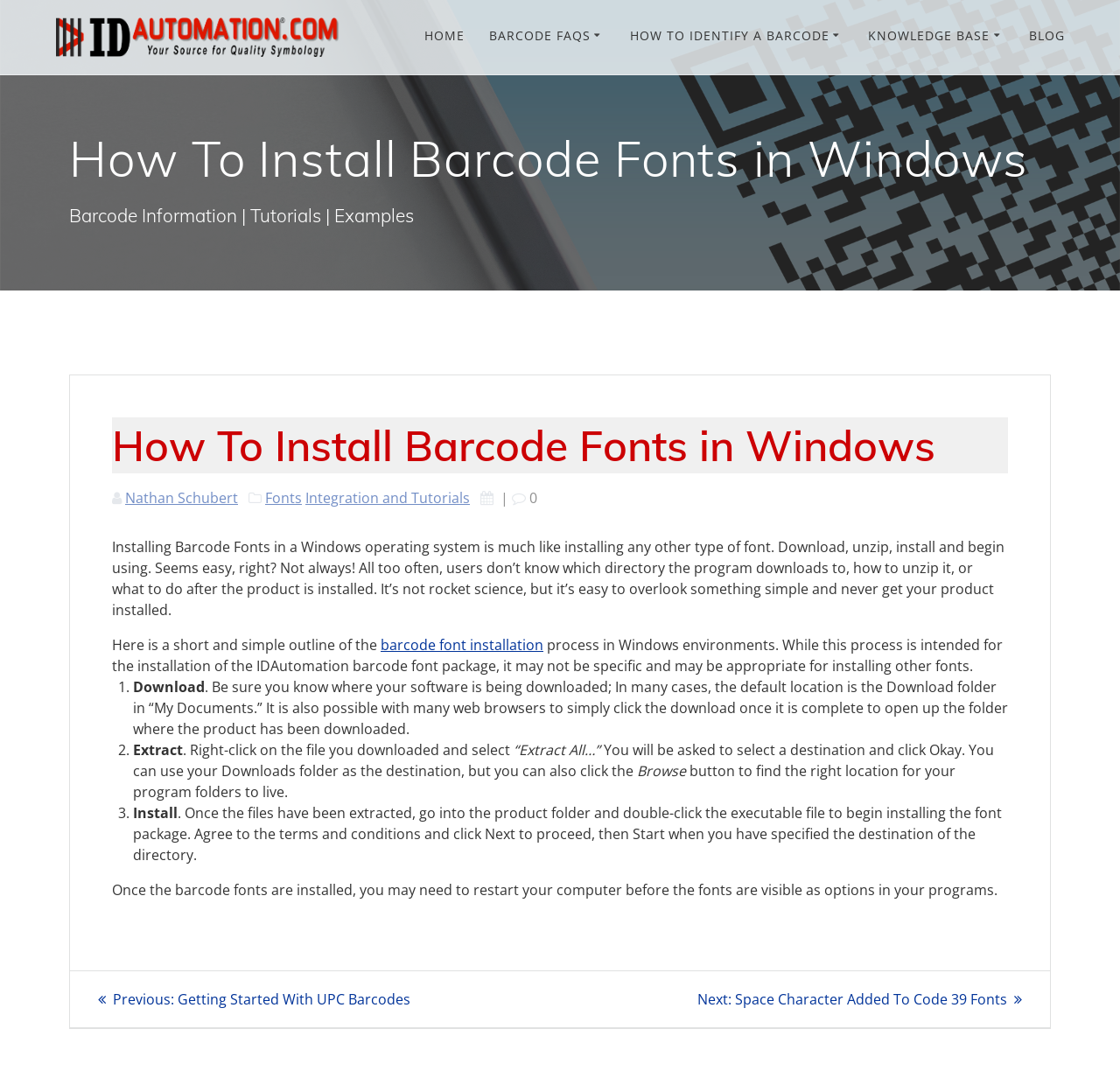Can you specify the bounding box coordinates of the area that needs to be clicked to fulfill the following instruction: "View the previous post: Getting Started With UPC Barcodes"?

[0.088, 0.906, 0.366, 0.924]